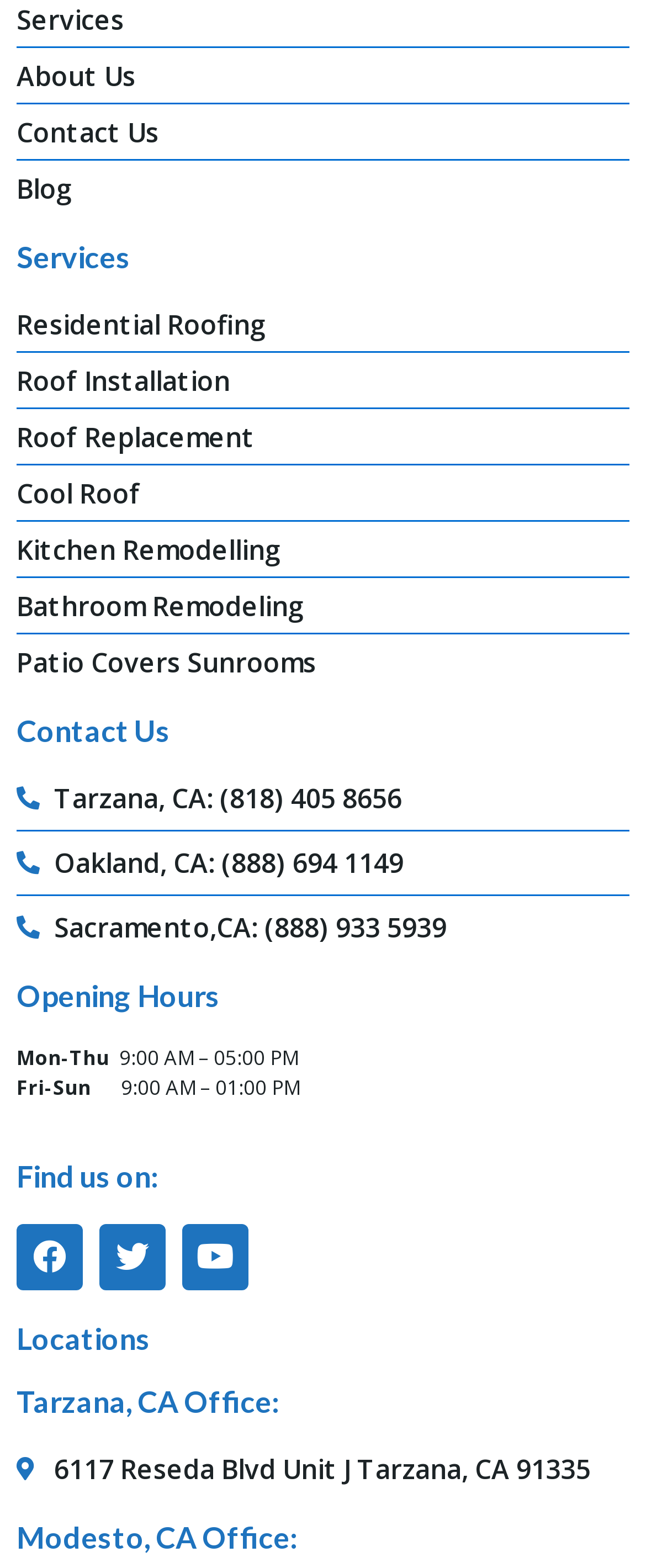What are the opening hours on Fridays?
Using the image, answer in one word or phrase.

9:00 AM – 01:00 PM